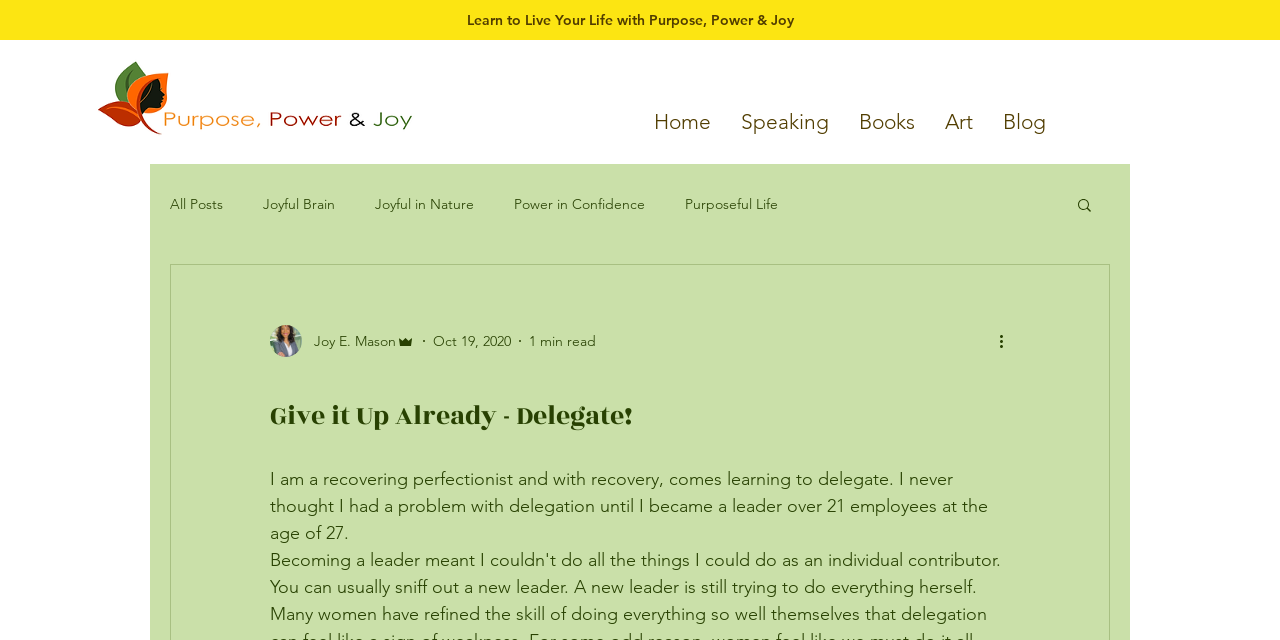Identify the bounding box of the HTML element described as: "All Posts".

[0.133, 0.305, 0.174, 0.333]